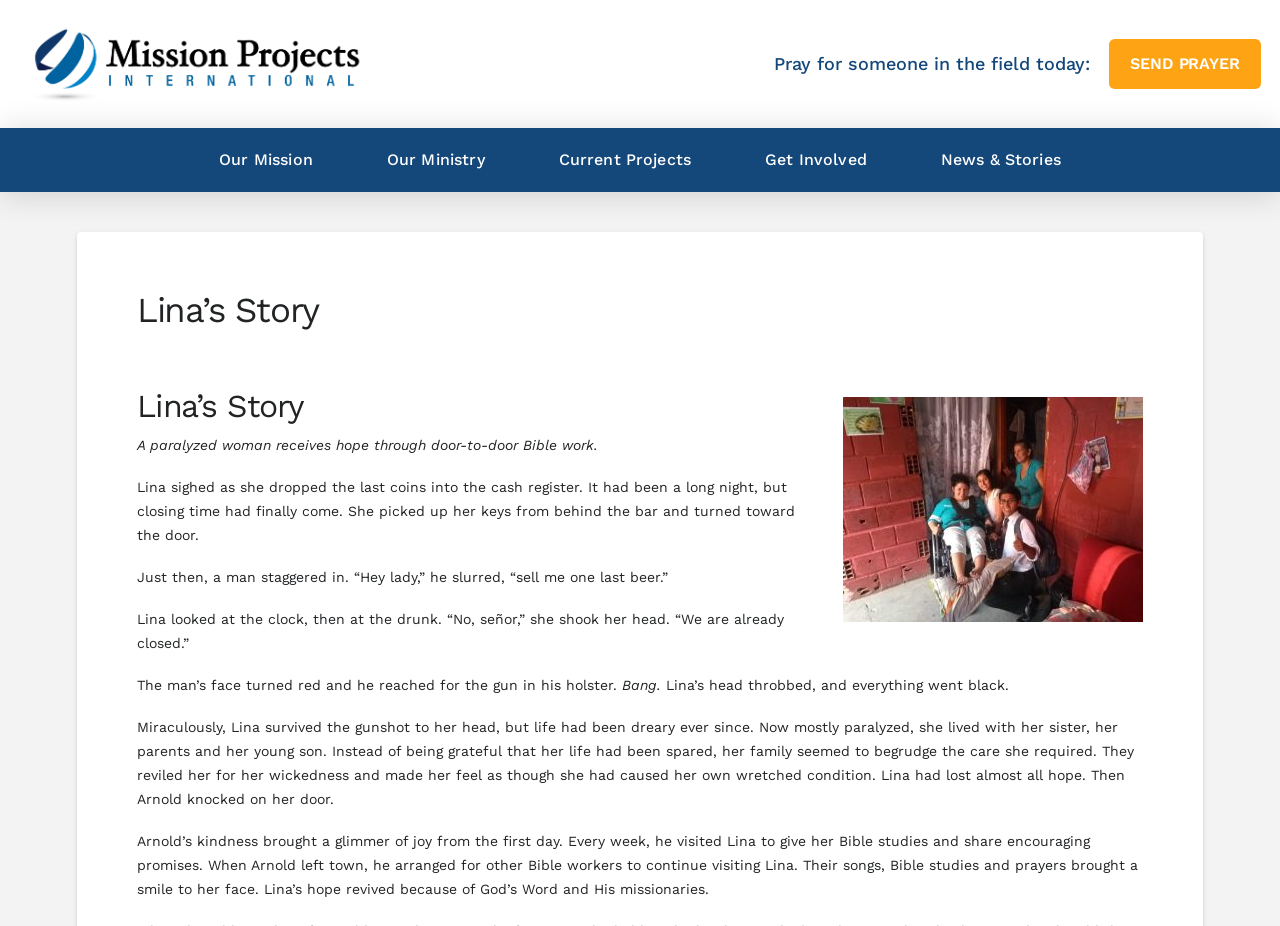Generate a detailed explanation of the webpage's features and information.

The webpage is about Lina's story, a personal narrative of a woman who received hope through door-to-door Bible work. At the top left of the page, there is an image. Below the image, there is a heading that reads "Pray for someone in the field today:" followed by a link to "SEND PRAYER" at the top right corner. 

Underneath, there are five links in a row, namely "Our Mission", "Our Ministry", "Current Projects", "Get Involved", and "News & Stories". The "News & Stories" link is directly above the main content of the page, which is Lina's story.

Lina's story is divided into several paragraphs, with headings that read "Lina's Story". The story begins with Lina working at a bar, where a drunk man tries to rob her and shoots her in the head. Miraculously, she survives but becomes mostly paralyzed. The story then takes a turn as Lina loses hope, but finds joy again through the kindness of a Bible worker named Arnold, who visits her regularly and shares encouraging promises. The story concludes with Lina's hope being revived through God's Word and His missionaries.